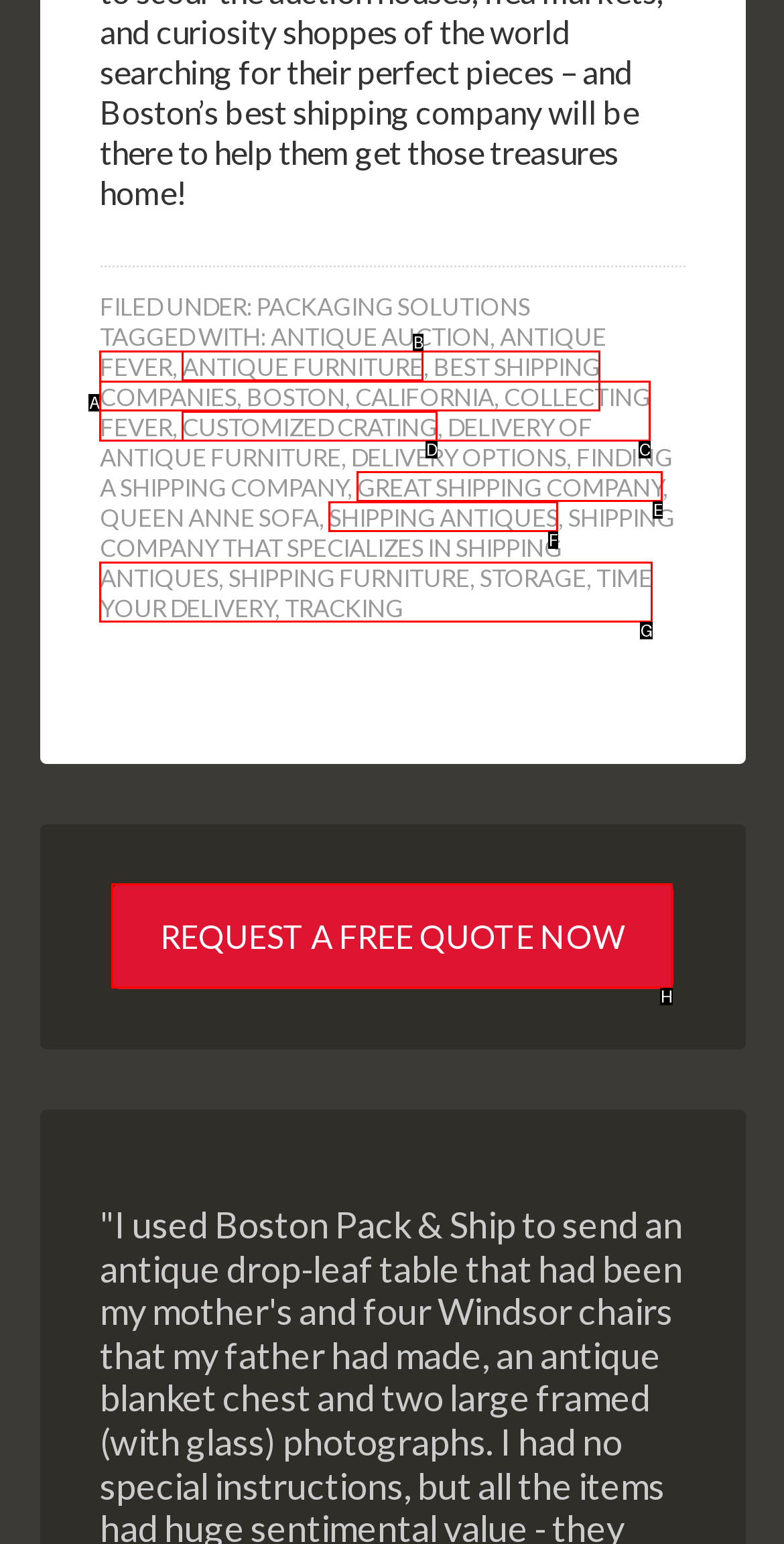Determine which UI element matches this description: time your delivery
Reply with the appropriate option's letter.

G